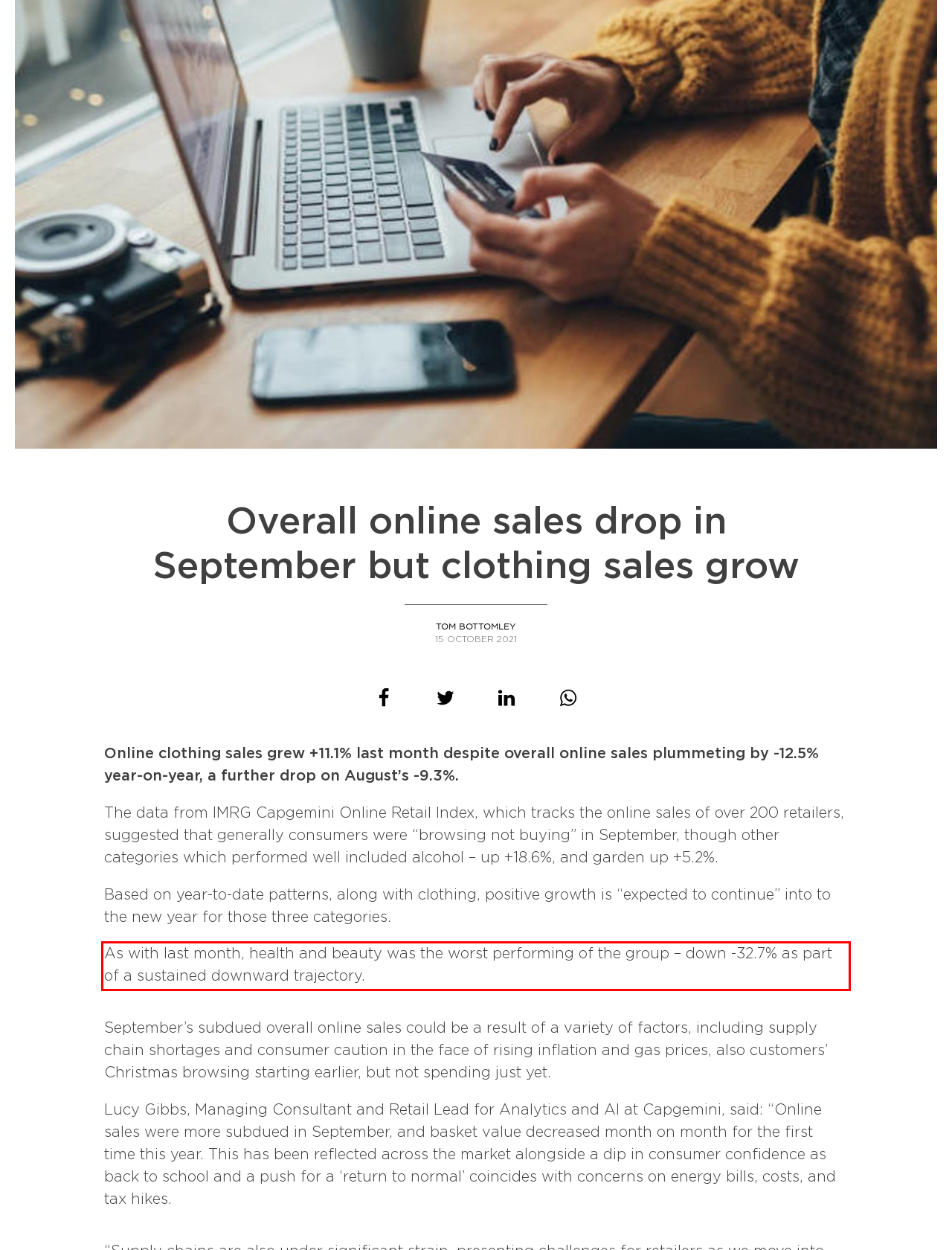Identify the red bounding box in the webpage screenshot and perform OCR to generate the text content enclosed.

As with last month, health and beauty was the worst performing of the group – down -32.7% as part of a sustained downward trajectory.